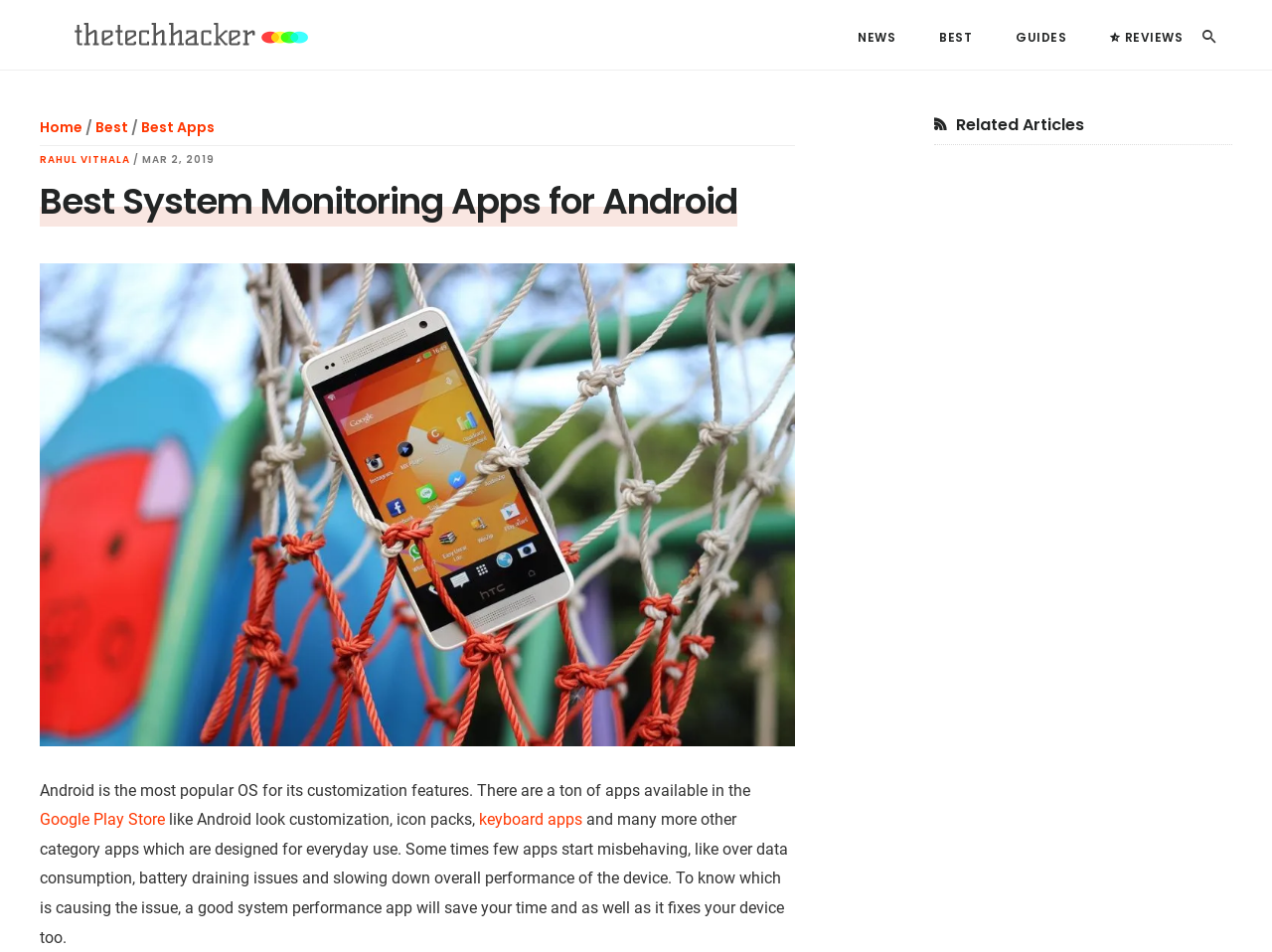Please locate the bounding box coordinates of the element that needs to be clicked to achieve the following instruction: "Visit the THETECHHACKER homepage". The coordinates should be four float numbers between 0 and 1, i.e., [left, top, right, bottom].

[0.031, 0.0, 0.266, 0.073]